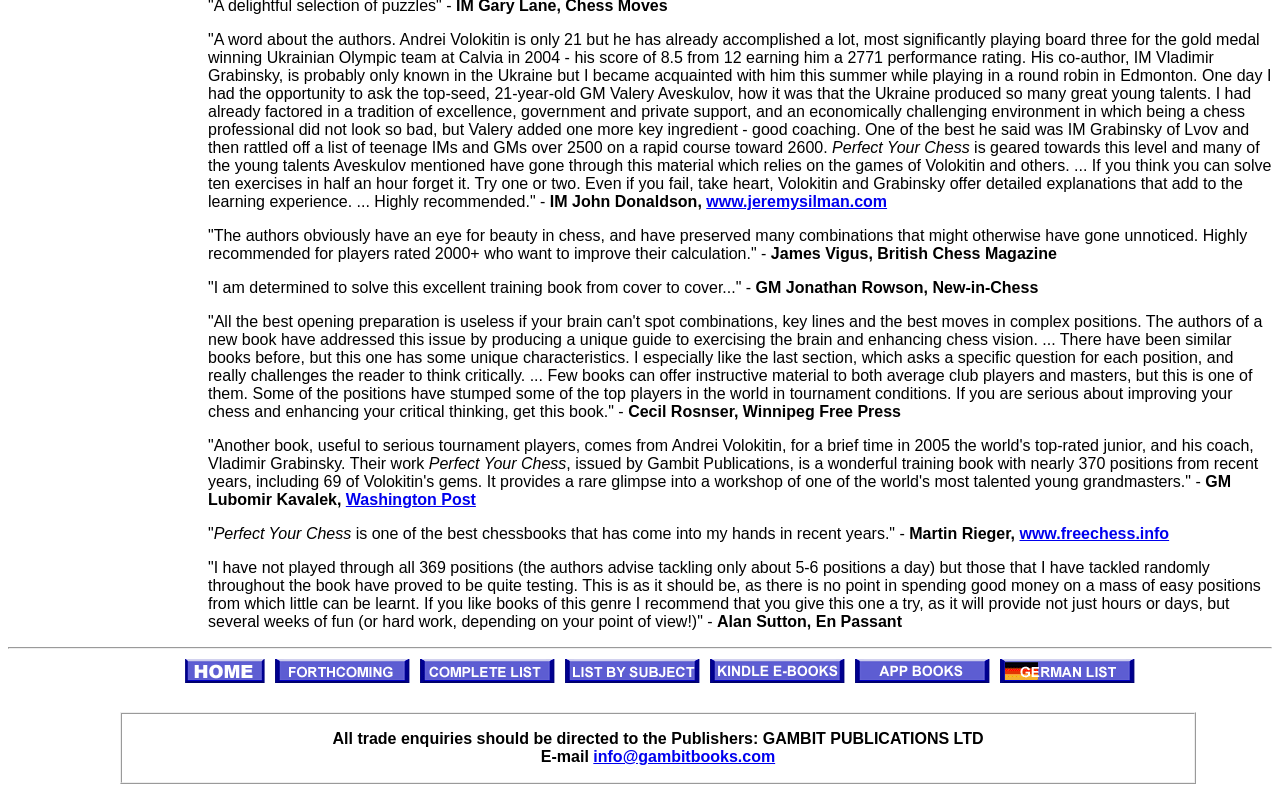Determine the bounding box coordinates in the format (top-left x, top-left y, bottom-right x, bottom-right y). Ensure all values are floating point numbers between 0 and 1. Identify the bounding box of the UI element described by: www.jeremysilman.com

[0.552, 0.241, 0.693, 0.263]